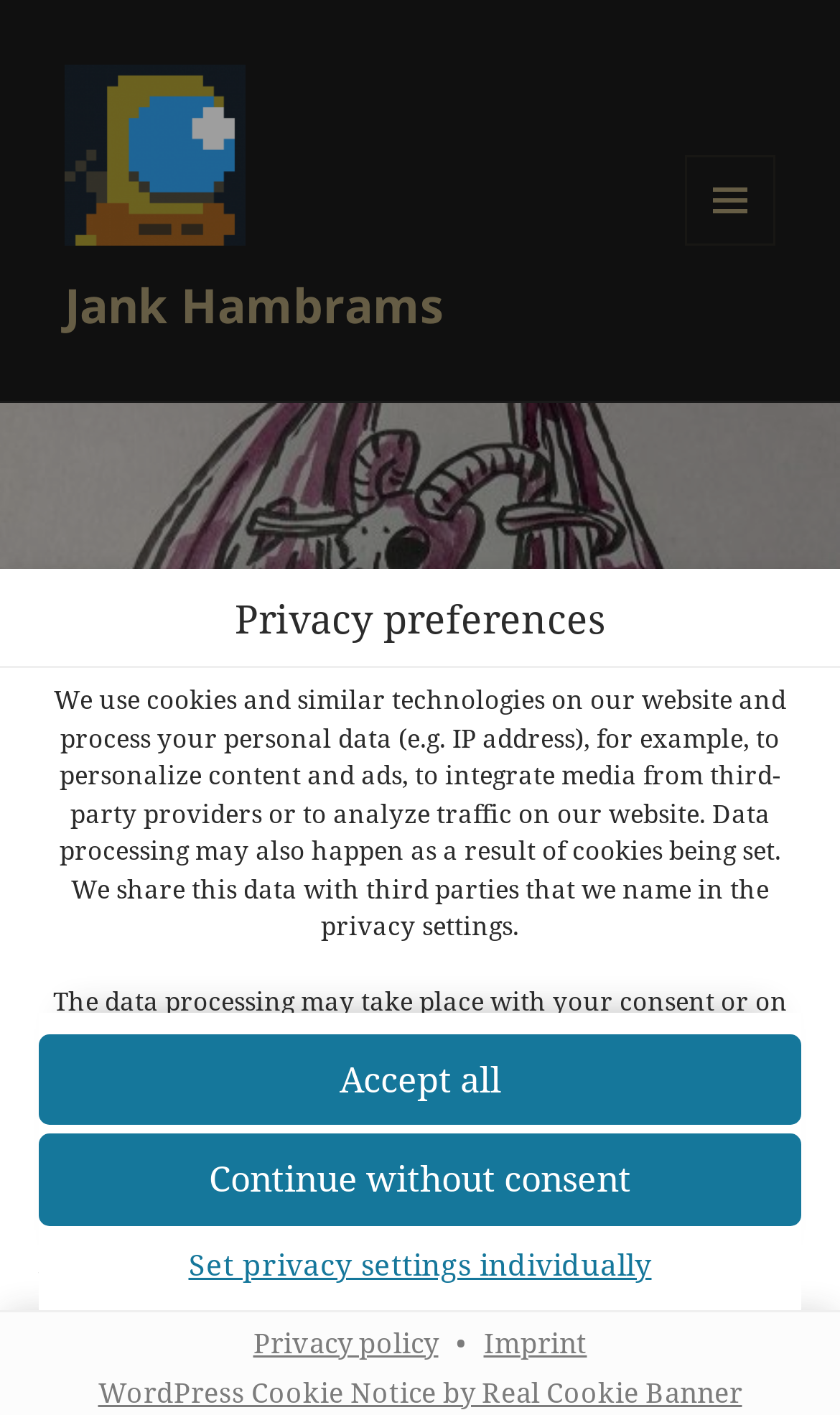What is the purpose of the website?
Using the image, give a concise answer in the form of a single word or short phrase.

To provide information